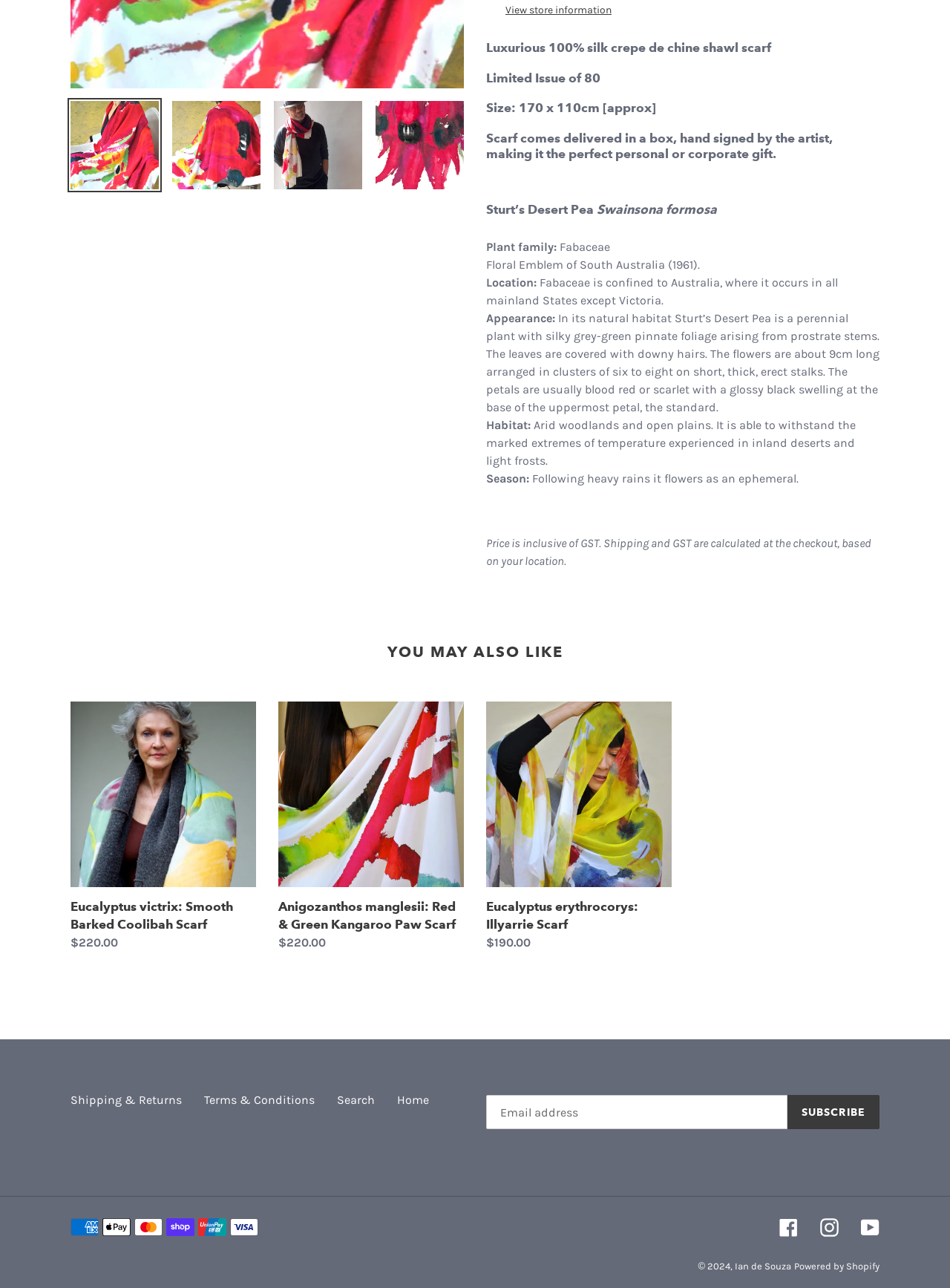Based on the provided description, "Eucalyptus erythrocorys: Illyarrie Scarf", find the bounding box of the corresponding UI element in the screenshot.

[0.512, 0.545, 0.707, 0.744]